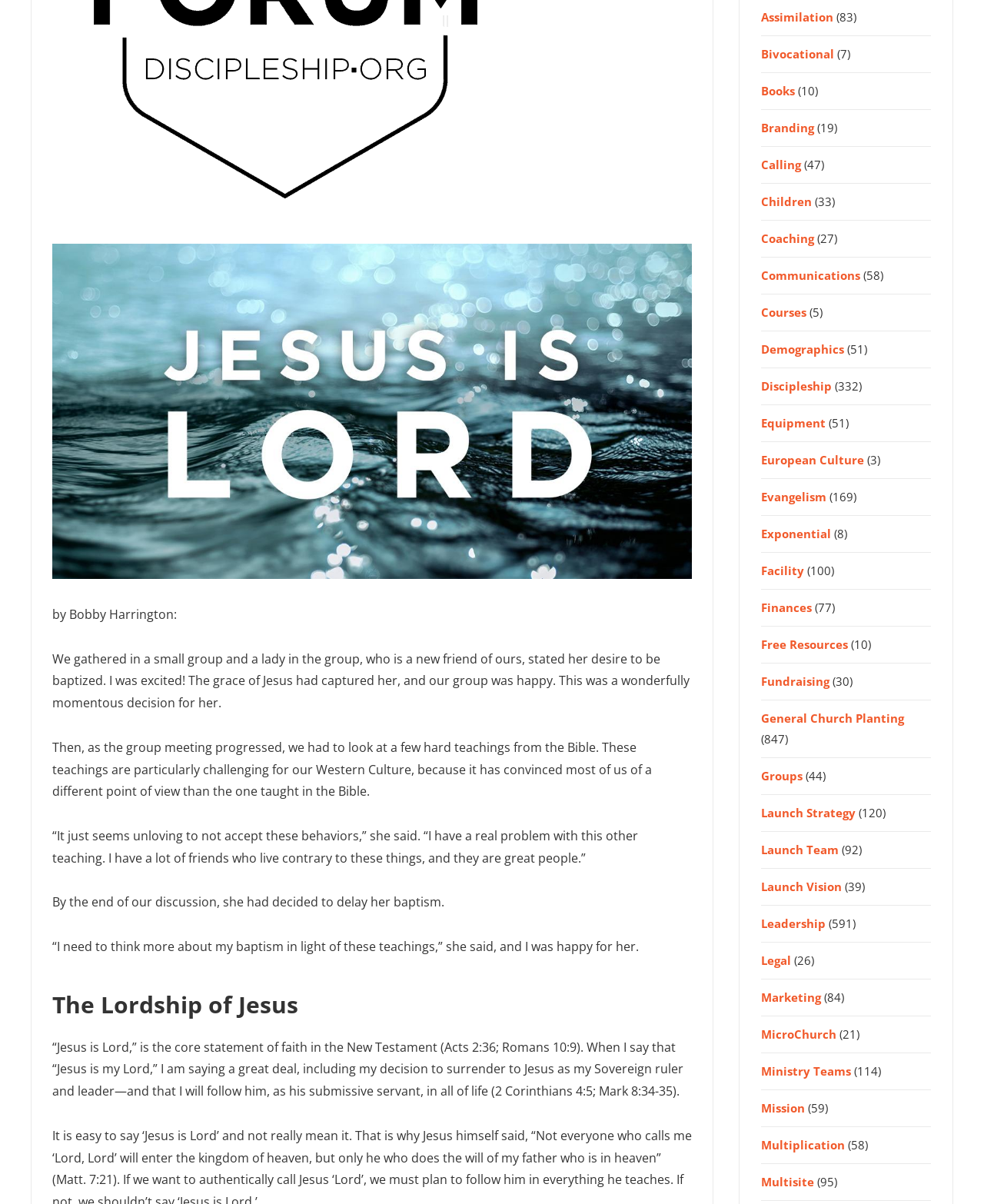Provide the bounding box coordinates of the HTML element described by the text: "General Church Planting".

[0.774, 0.59, 0.919, 0.603]